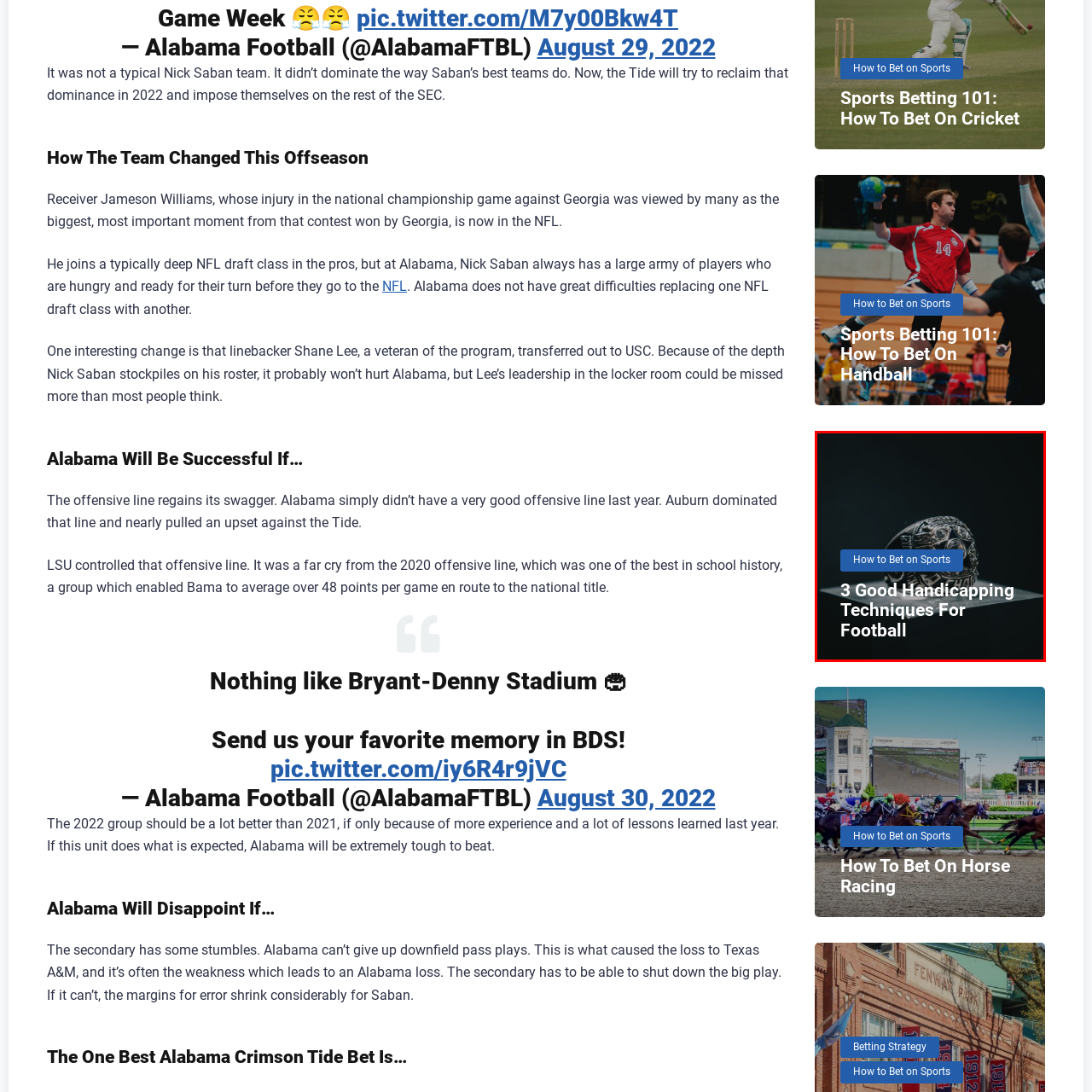Refer to the image encased in the red bounding box and answer the subsequent question with a single word or phrase:
What is the ring displayed against?

Dark background